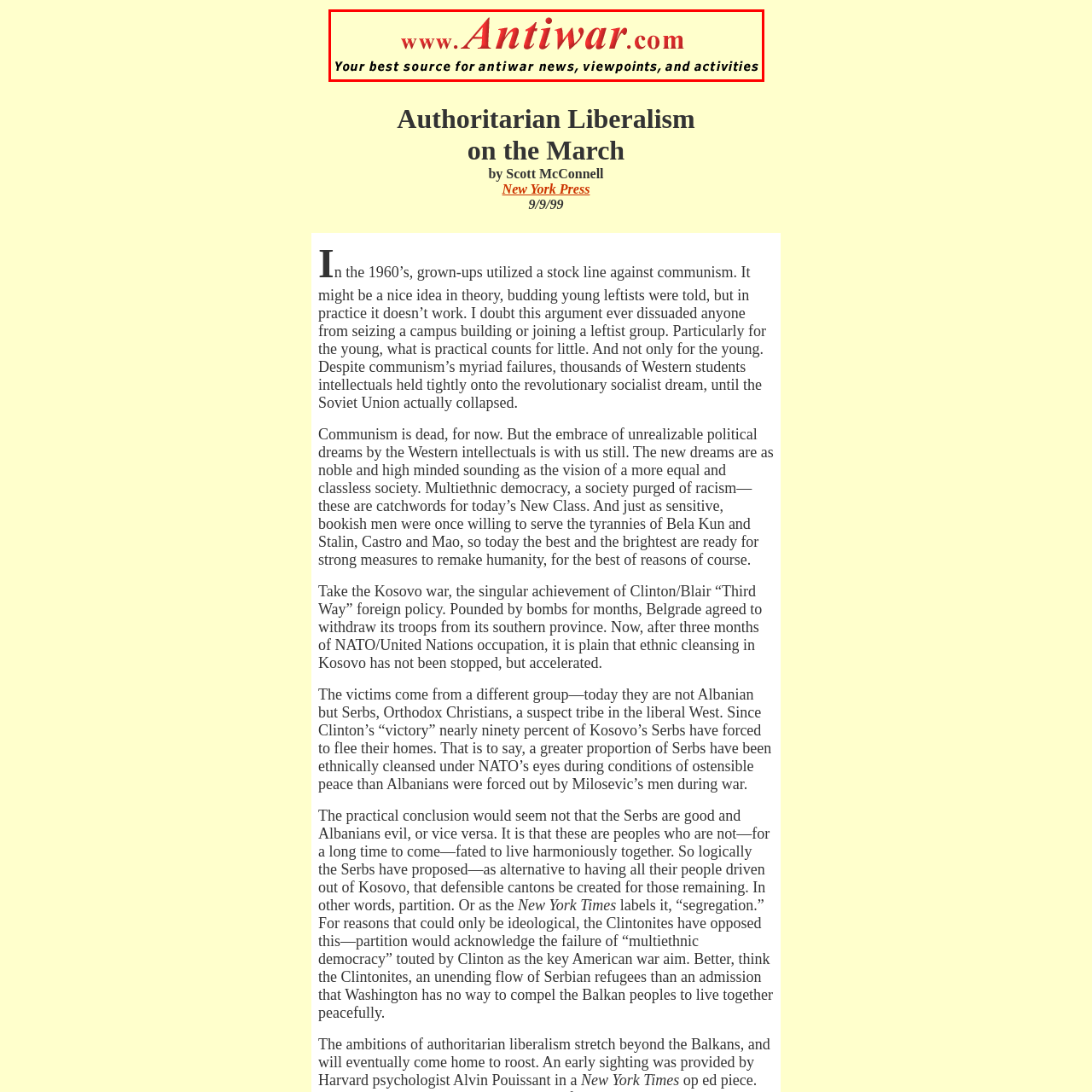Offer a detailed caption for the image that is surrounded by the red border.

The image features a stylized header for the website "Antiwar.com," emphasizing its focus on antiwar news and viewpoints. The text is prominently displayed, with "Antiwar" in a striking red font, drawing attention to the website's mission. Below the main title, a tagline reads, "Your best source for antiwar news, viewpoints, and activities," reinforcing the site's dedication to providing resources and information related to anti-war advocacy. The overall design is simple yet effective, set against a pale yellow background, creating a visually appealing contrast that invites engagement. This header reflects the site's purpose as a platform for discussion and activism against war-related issues.